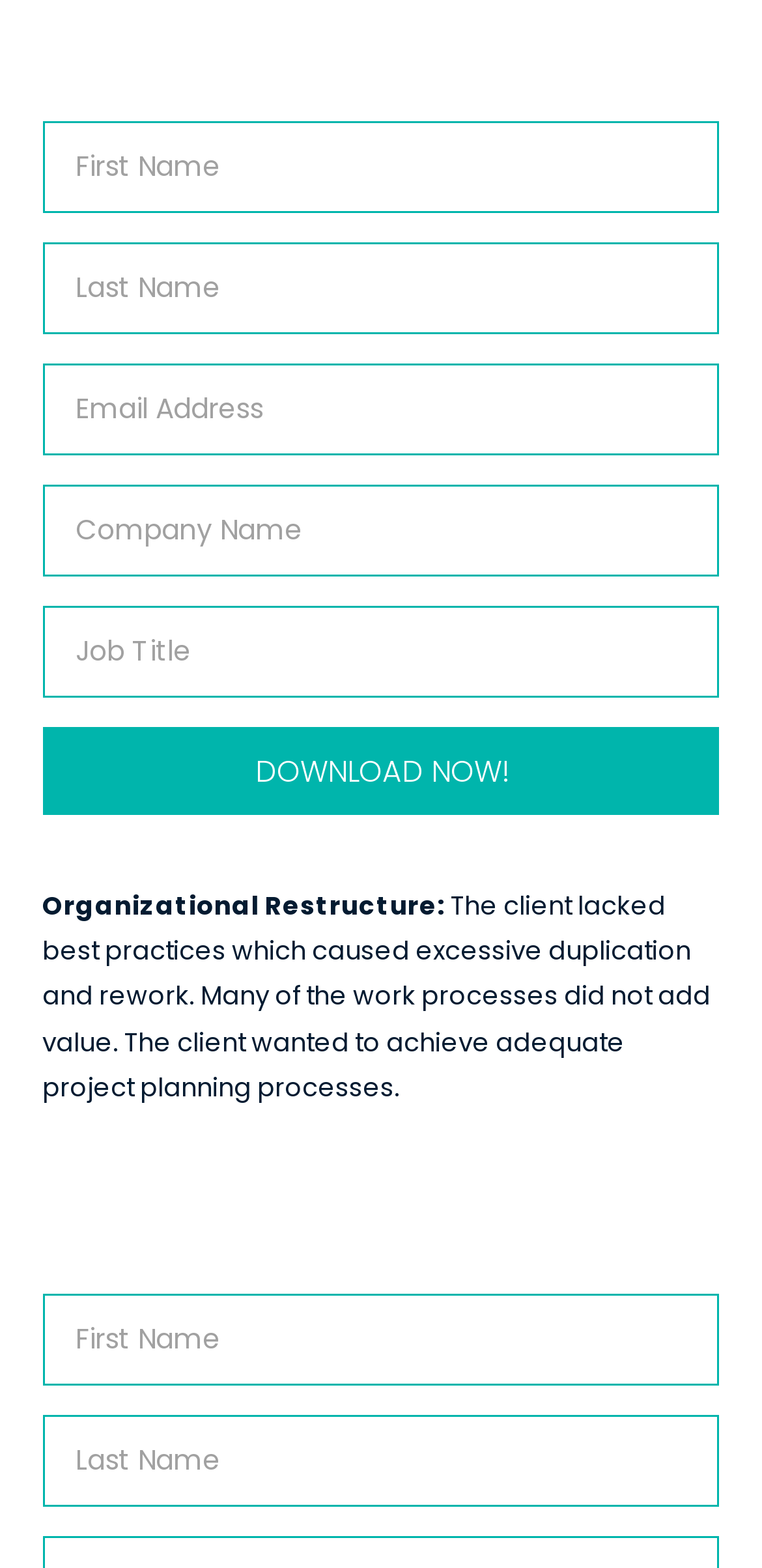What is the purpose of the 'If you are human, leave this field blank.' text?
Look at the screenshot and respond with a single word or phrase.

Bot detection